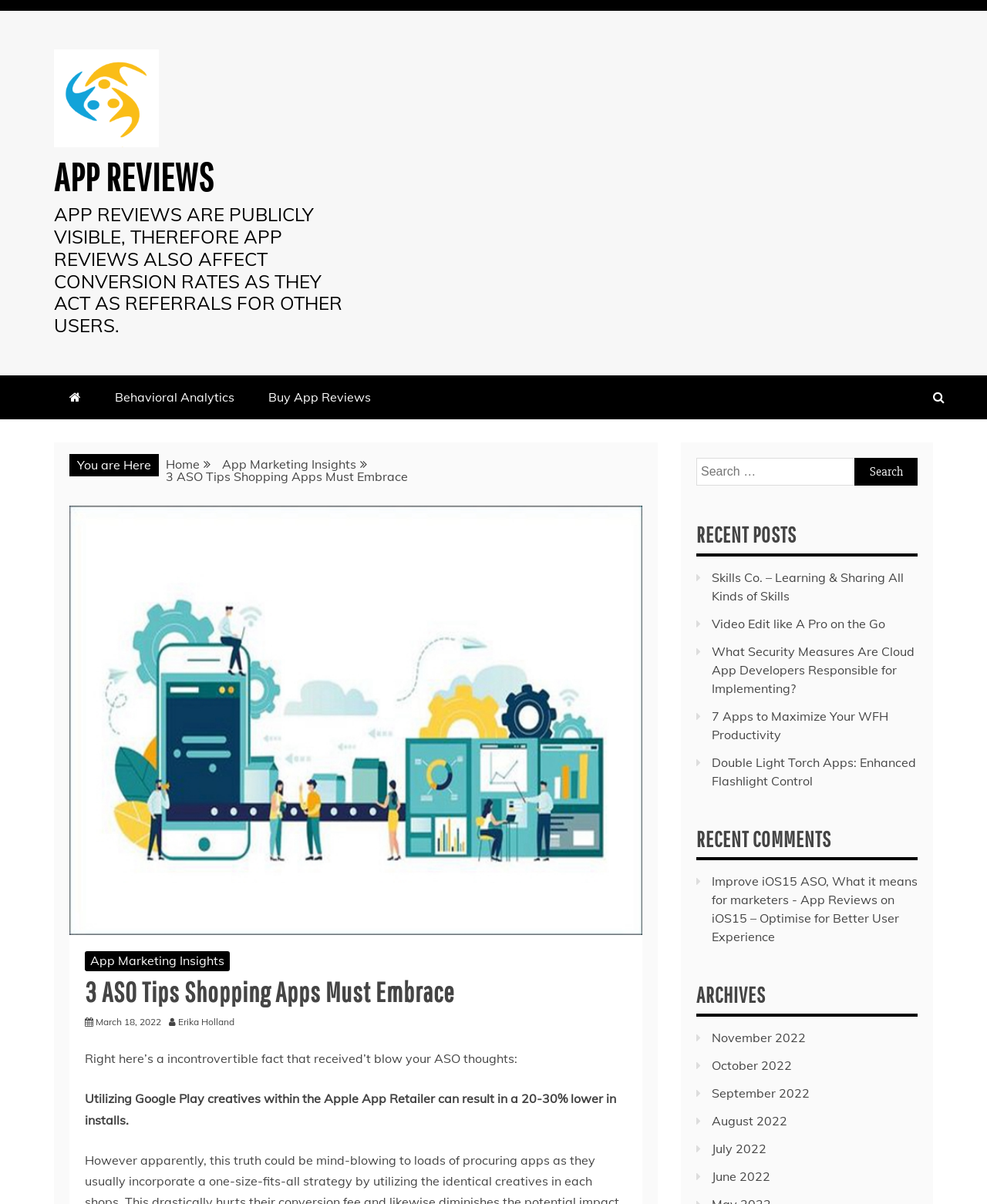Refer to the image and answer the question with as much detail as possible: What is the category of apps being discussed?

Based on the webpage content, specifically the heading '3 ASO Tips Shopping Apps Must Embrace', it is clear that the category of apps being discussed is shopping.